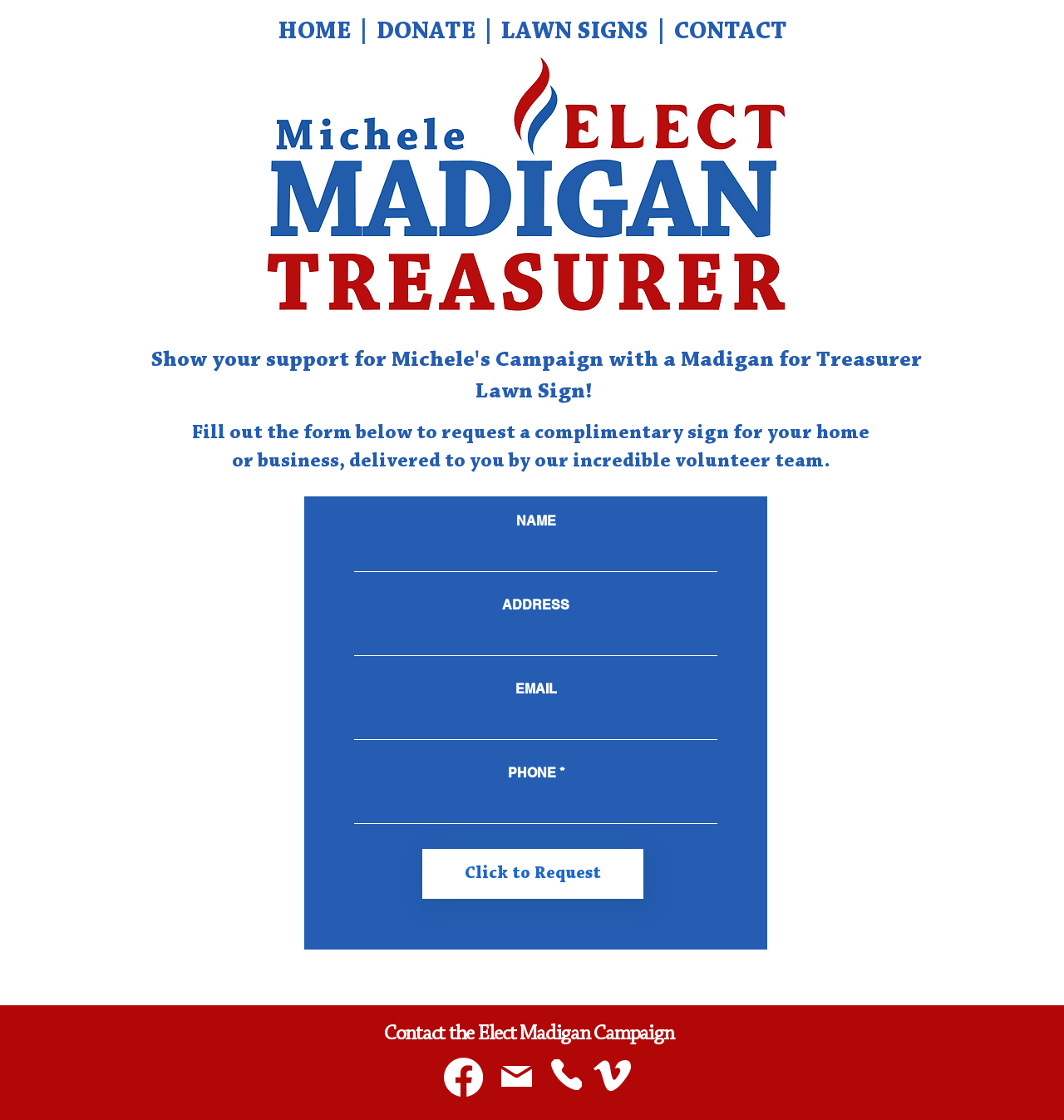How can you contact the Elect Madigan Campaign?
Based on the visual information, provide a detailed and comprehensive answer.

The webpage provides a social media bar at the bottom with links to Facebook and other platforms, as well as a mail link, allowing users to contact the Elect Madigan Campaign through these channels.